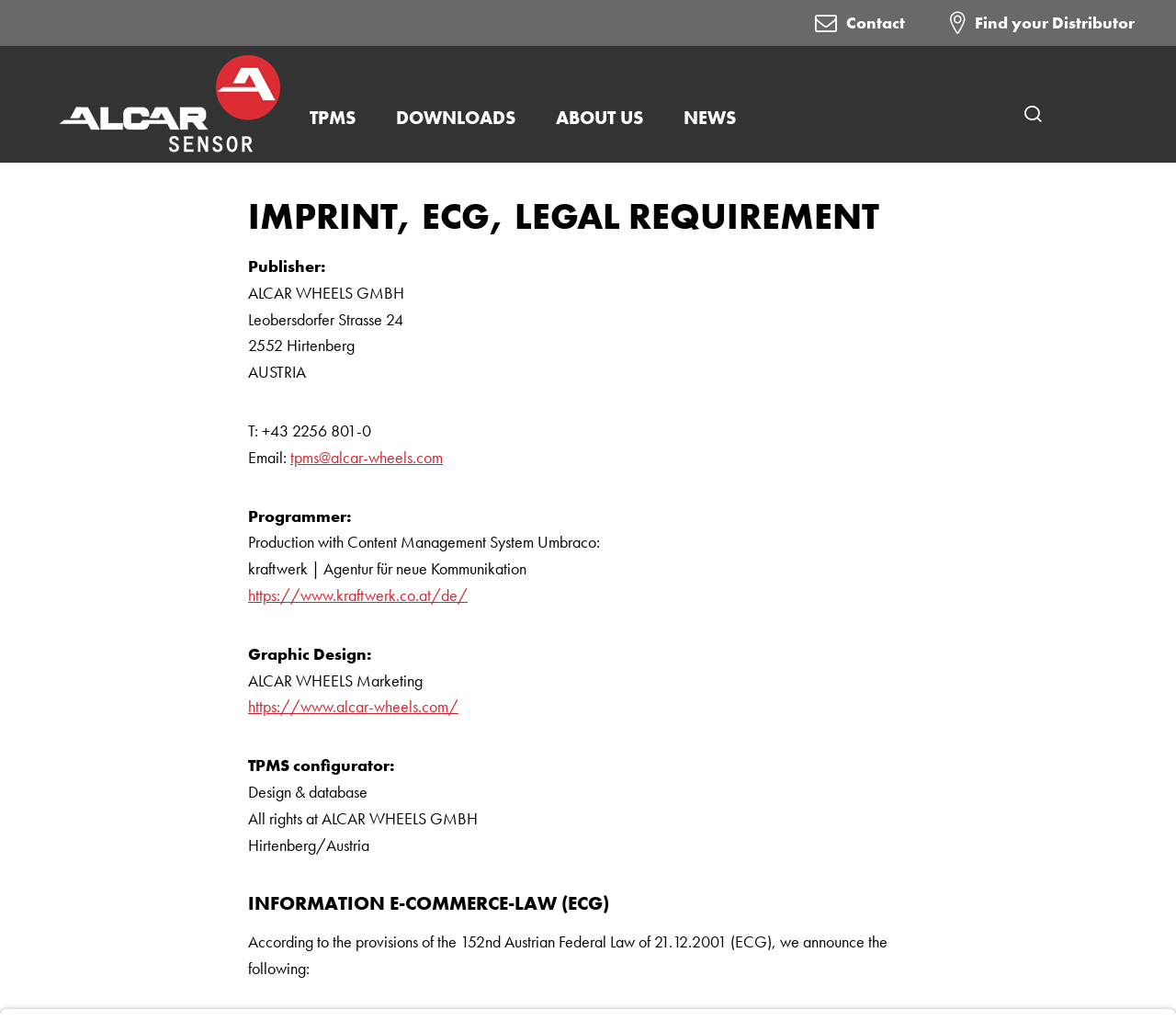What is the link to the company's email?
Based on the image, provide your answer in one word or phrase.

tpms@alcar-wheels.com